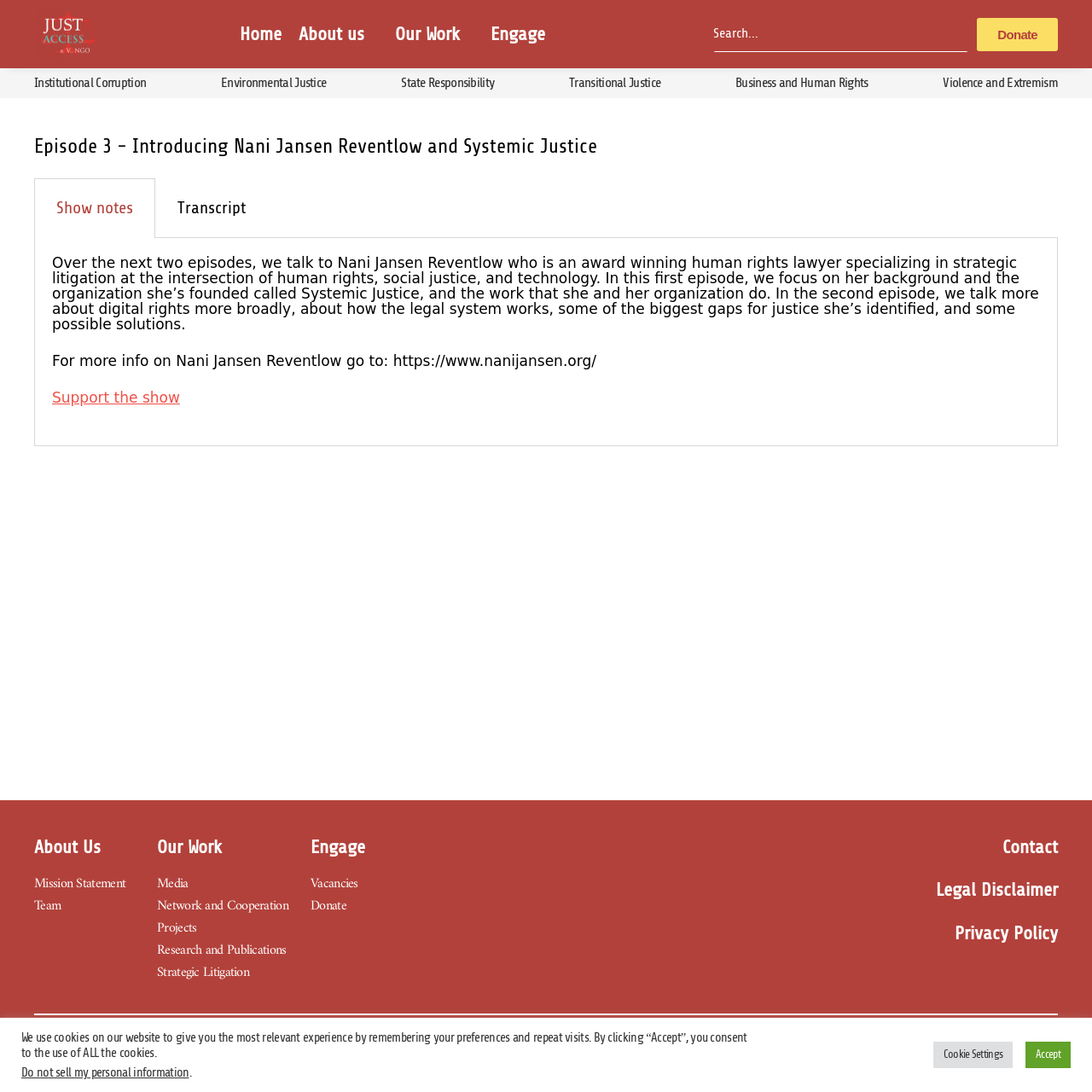Please give the bounding box coordinates of the area that should be clicked to fulfill the following instruction: "Click the 'Home' link". The coordinates should be in the format of four float numbers from 0 to 1, i.e., [left, top, right, bottom].

[0.22, 0.009, 0.258, 0.053]